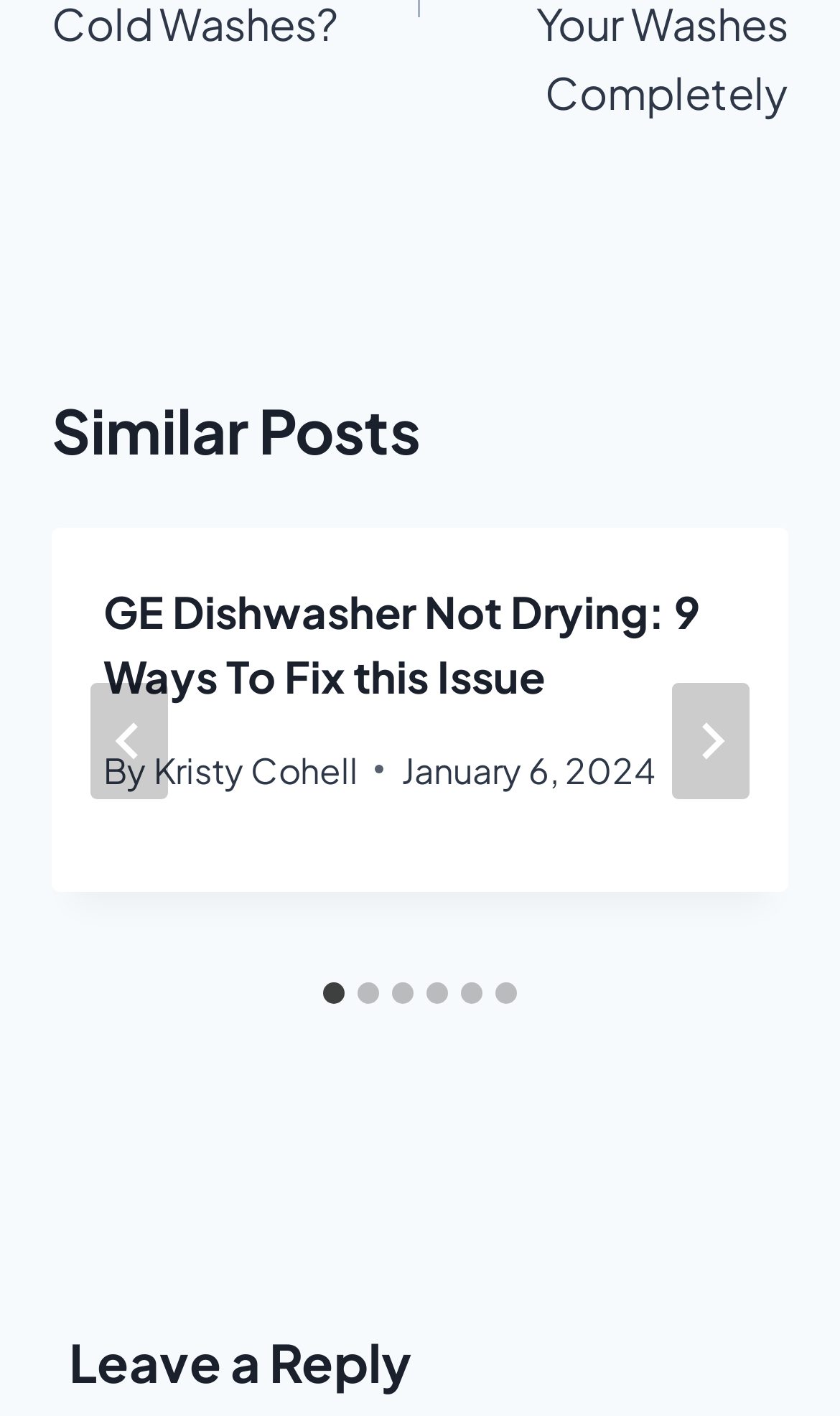Please locate the bounding box coordinates of the element's region that needs to be clicked to follow the instruction: "Go to next slide". The bounding box coordinates should be provided as four float numbers between 0 and 1, i.e., [left, top, right, bottom].

[0.8, 0.483, 0.892, 0.565]